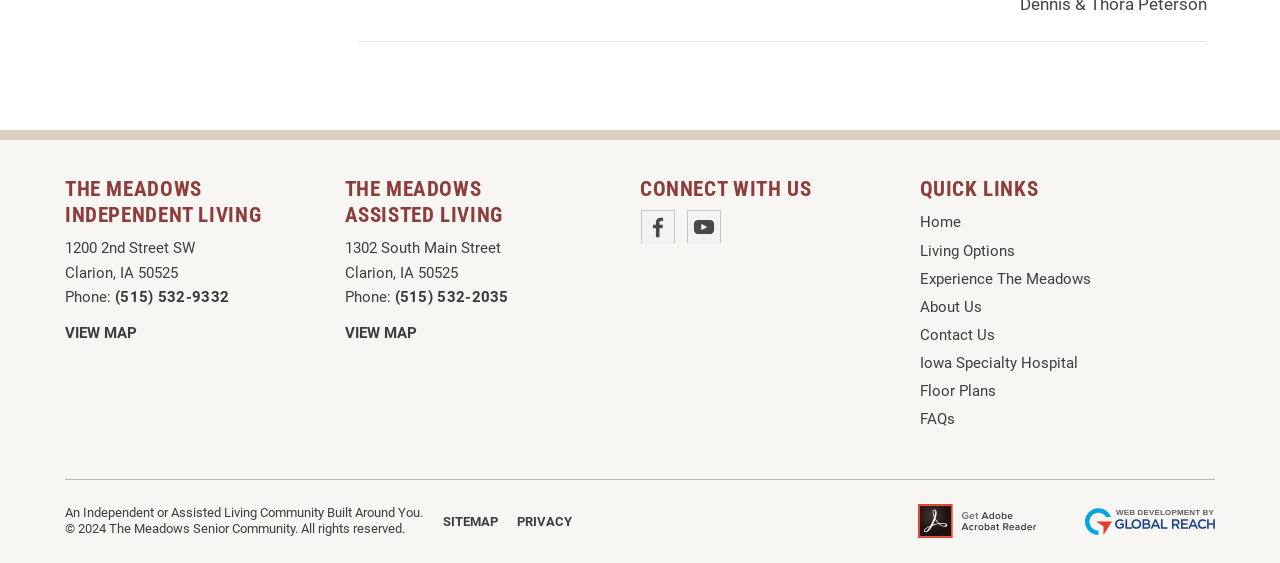Please pinpoint the bounding box coordinates for the region I should click to adhere to this instruction: "View the Sitemap".

[0.346, 0.913, 0.389, 0.942]